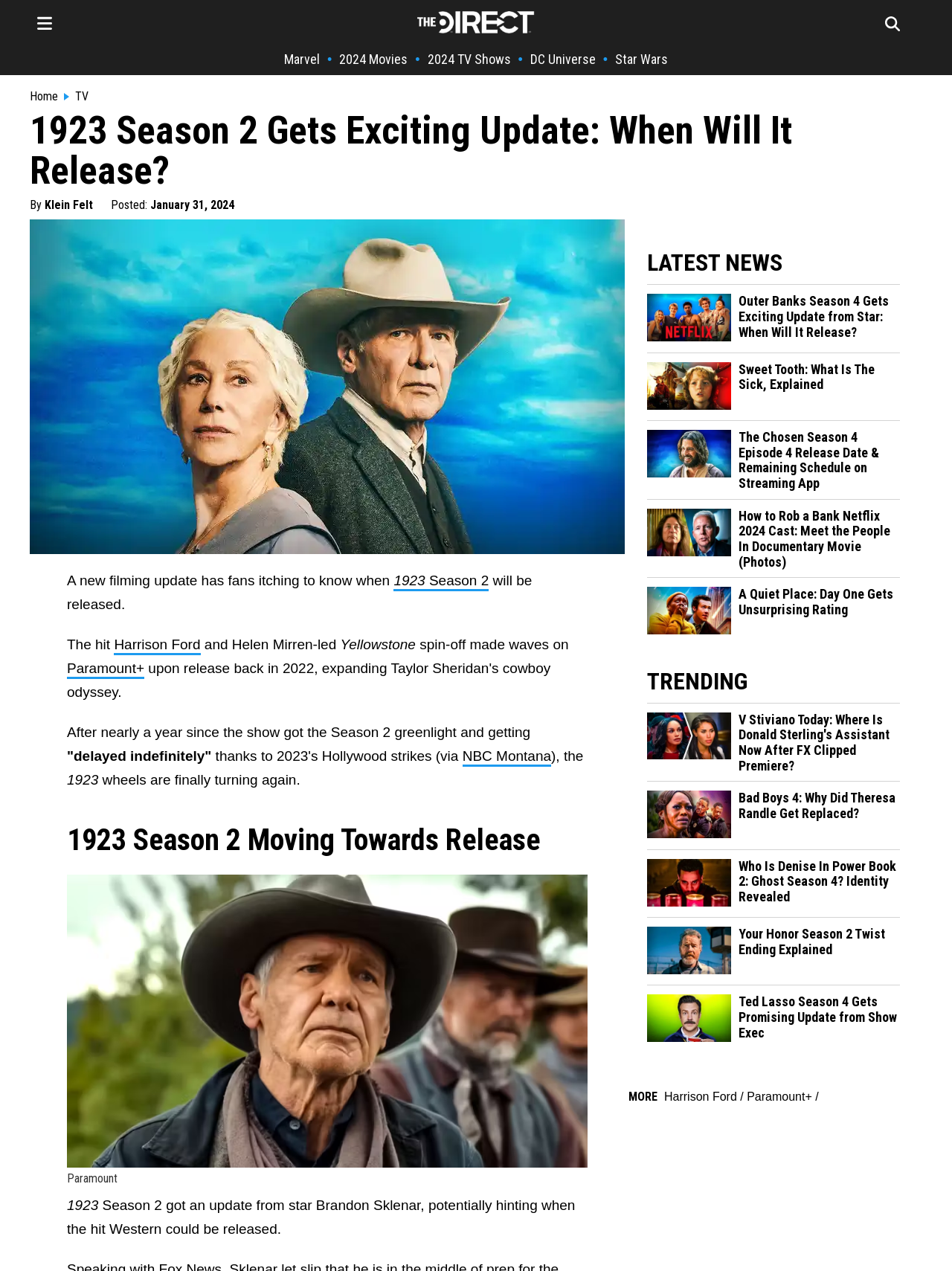What is the platform mentioned in the article?
Answer the question with a detailed and thorough explanation.

The article mentions 'Paramount+' in the text, and it is the platform mentioned in the article.